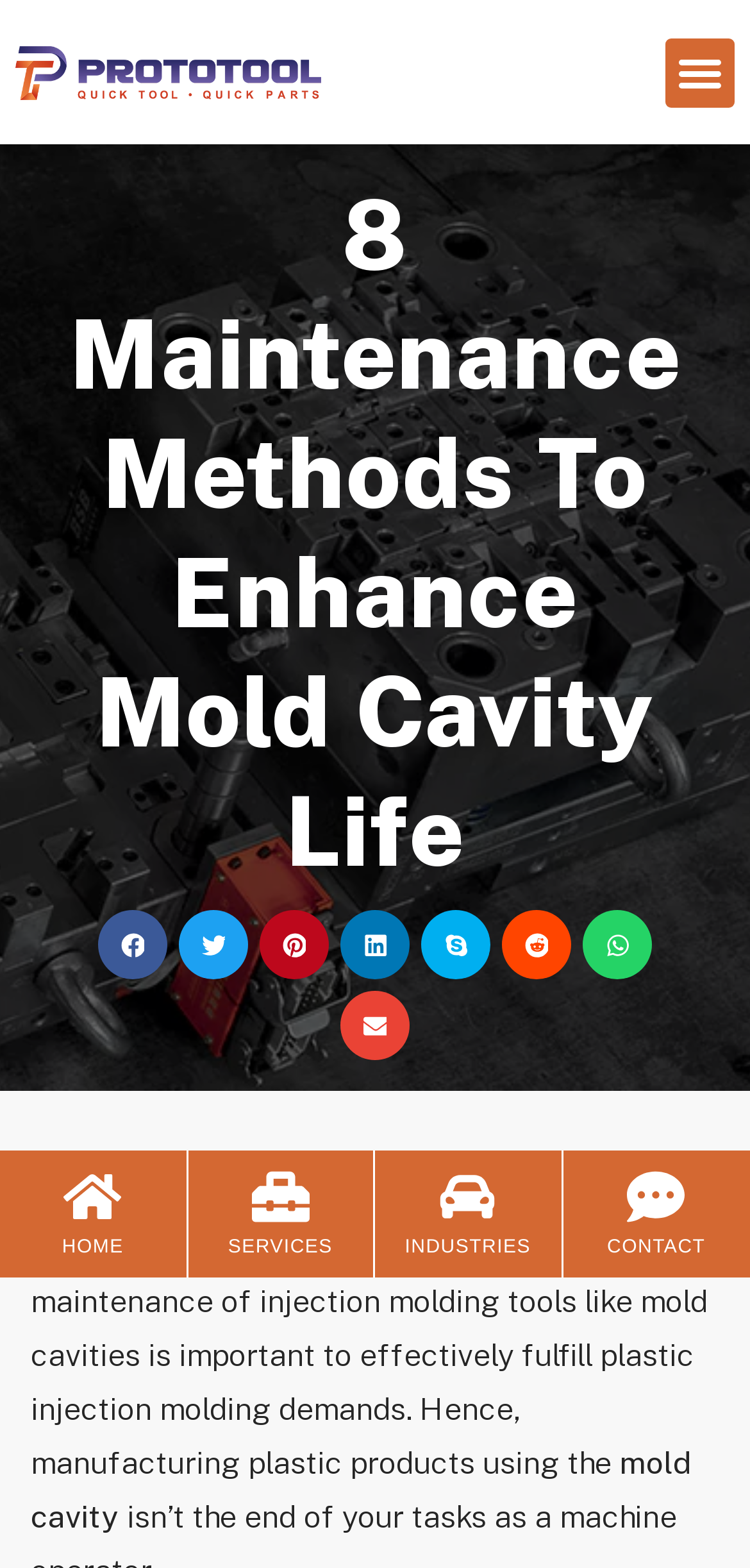Write an extensive caption that covers every aspect of the webpage.

The webpage is about mold cavity maintenance, specifically focusing on 8 maintenance methods to enhance mold cavity life. At the top left corner, there is a logo of "on demand manufacturer Prototool" with a link to the website. On the top right corner, there is a menu toggle button.

Below the logo, there is a heading that reads "8 Maintenance Methods To Enhance Mold Cavity Life". Underneath the heading, there are social media sharing buttons for Facebook, Twitter, Pinterest, LinkedIn, Skype, Reddit, and WhatsApp, each accompanied by a small icon.

Further down the page, there is a paragraph of text that explains the importance of regular preventative maintenance of injection molding tools like mold cavities. The text is divided into two sections, with the second section highlighting the term "mold cavity".

At the bottom of the page, there is a navigation menu with links to "Home", "Mold", and other sections of the website. The links are arranged horizontally, with some of them having a small icon preceding the text.